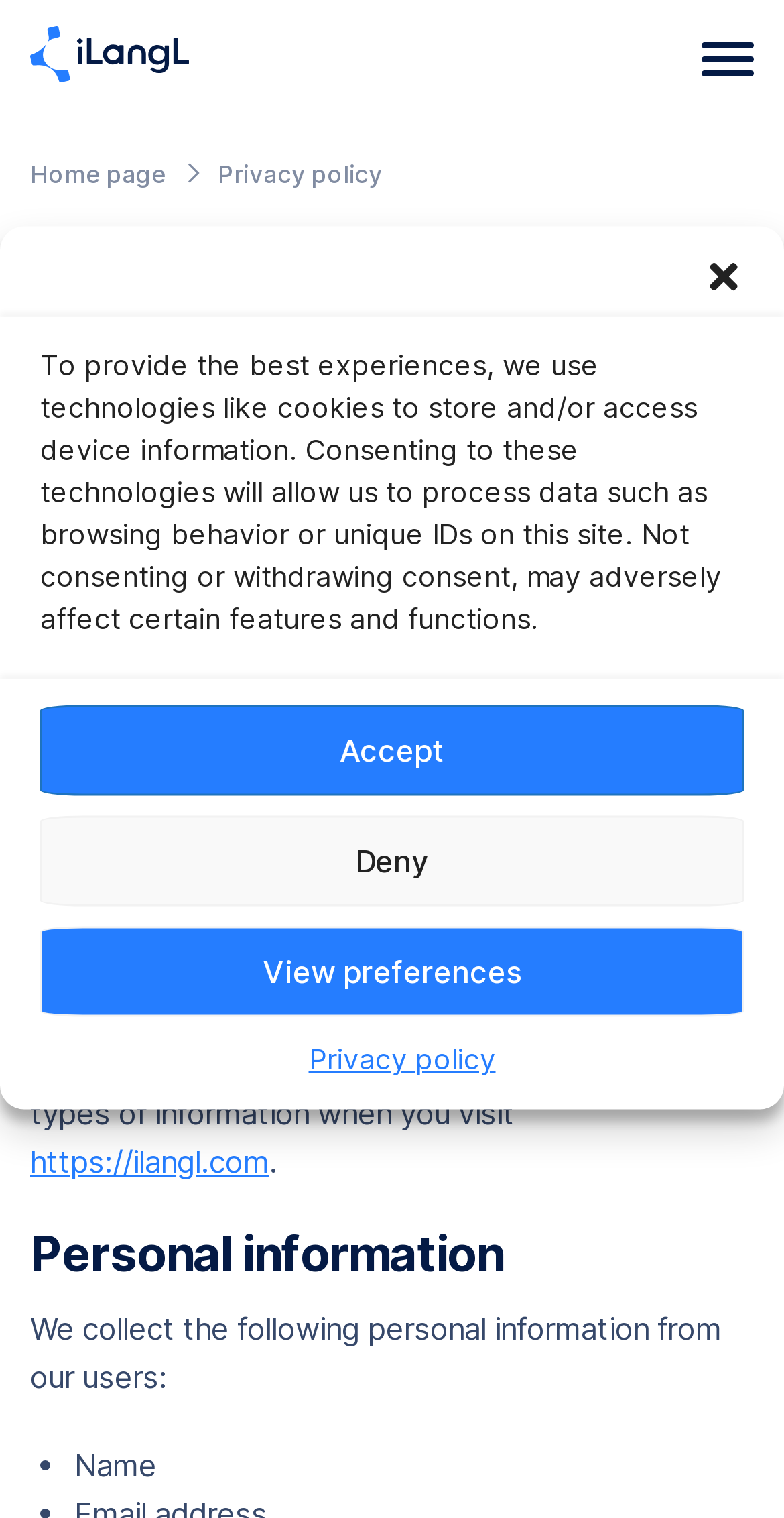Reply to the question with a single word or phrase:
What type of information is collected by the site?

personal information